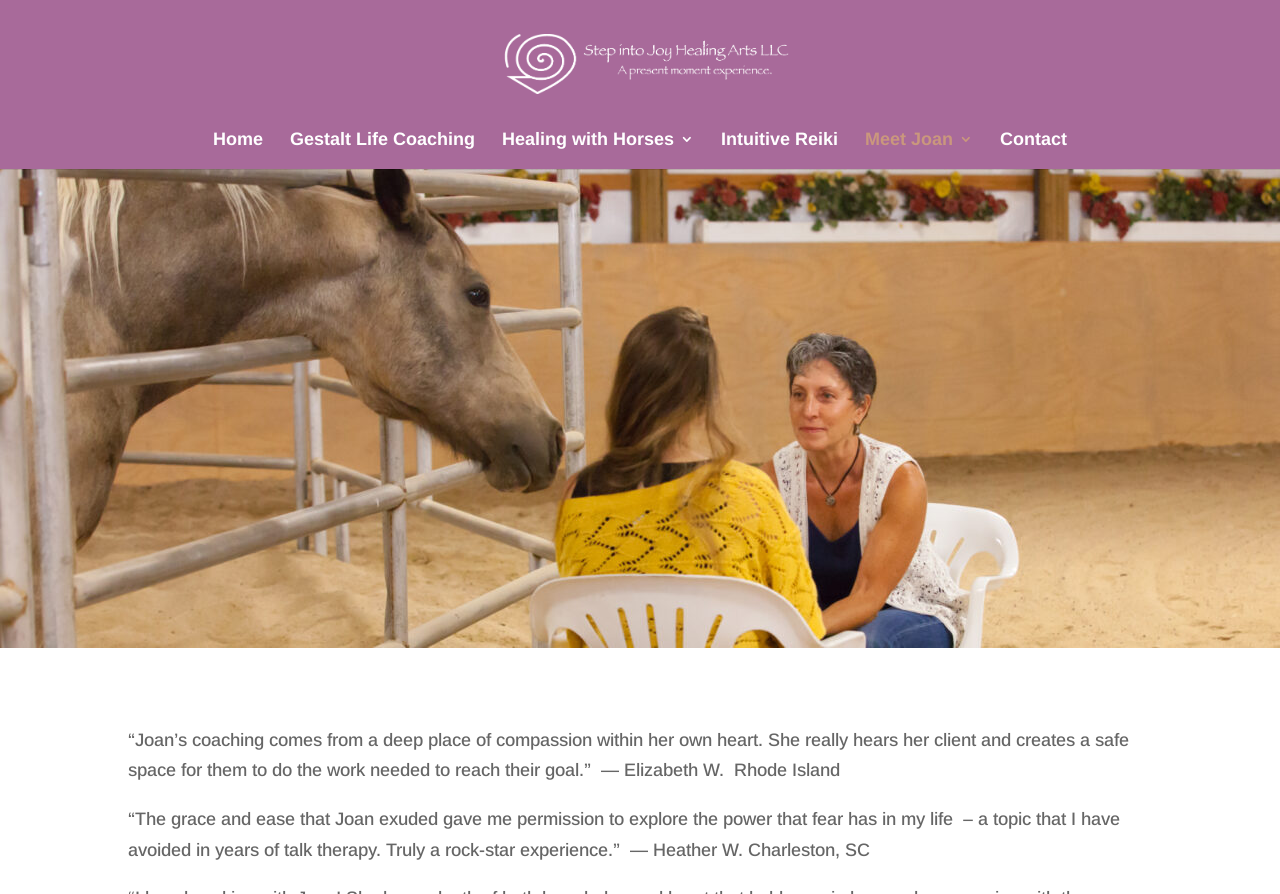Answer the following in one word or a short phrase: 
Who is the coach mentioned in the testimonials?

Joan